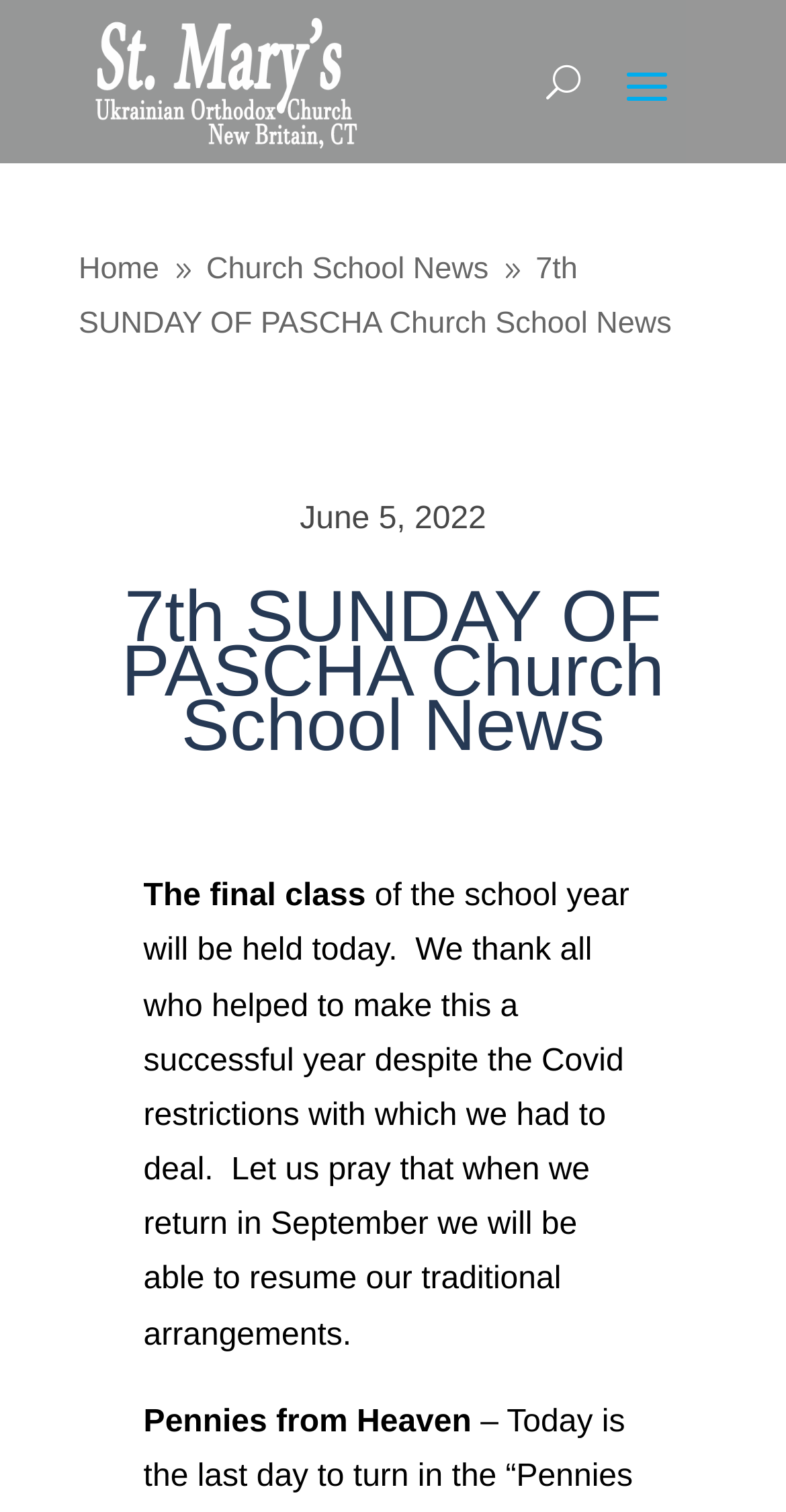With reference to the image, please provide a detailed answer to the following question: What is the author's sentiment towards the past year?

I found the author's sentiment by looking at the static text element that contains the message 'We thank all who helped to make this a successful year...'. This message expresses gratitude towards those who helped, suggesting that the author is grateful for the past year.